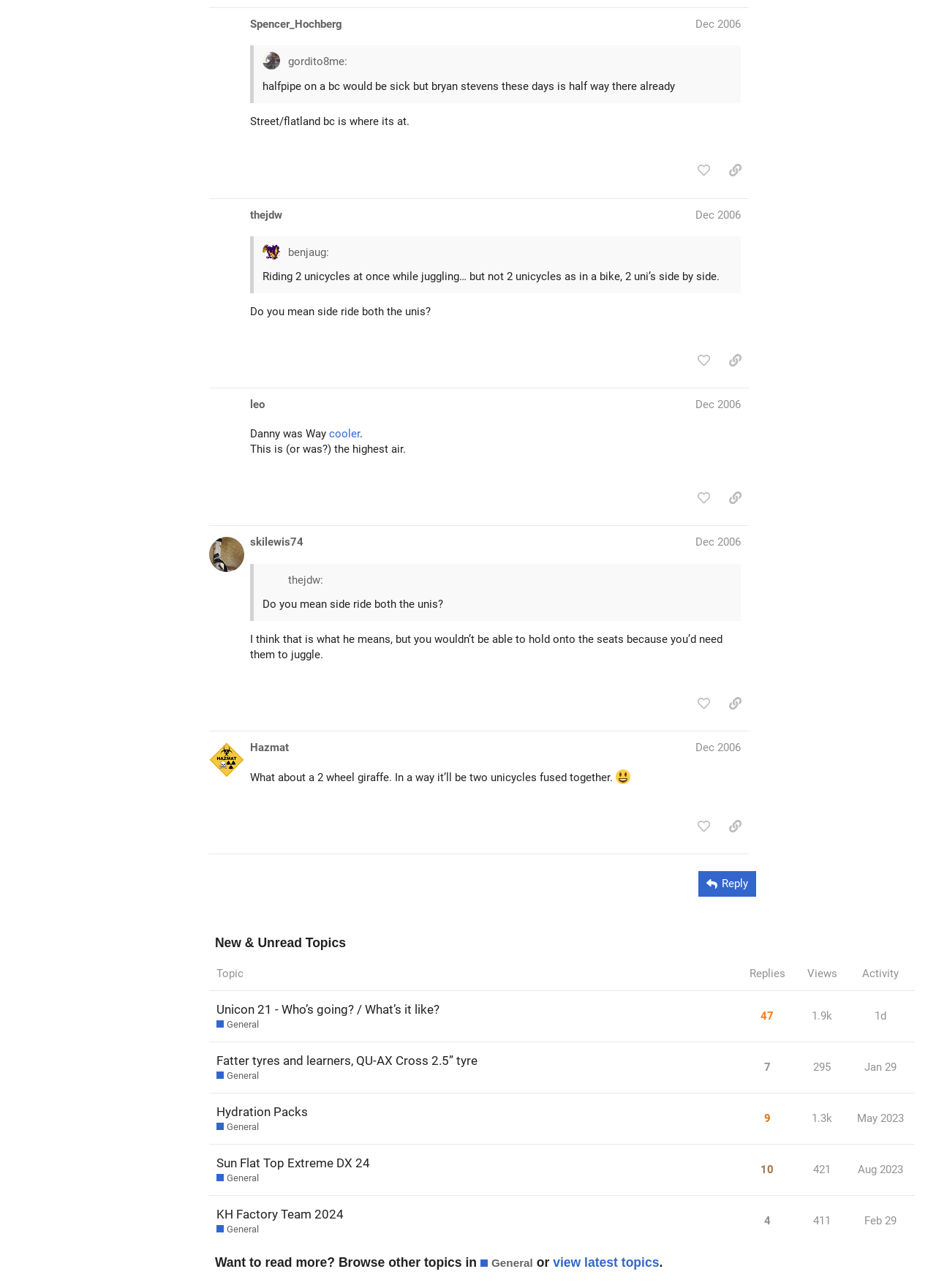Please find the bounding box coordinates of the section that needs to be clicked to achieve this instruction: "view unread topics".

[0.223, 0.725, 0.977, 0.968]